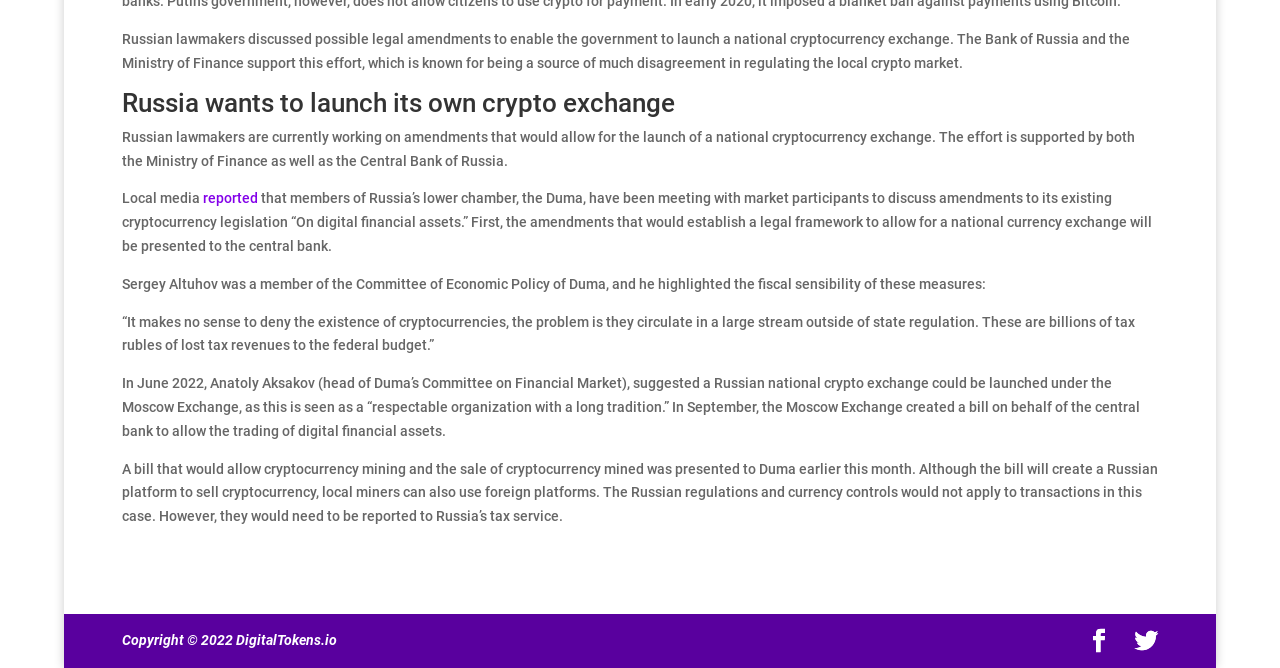Kindly respond to the following question with a single word or a brief phrase: 
What is the problem with cryptocurrencies according to Sergey Altuhov?

They circulate outside of state regulation